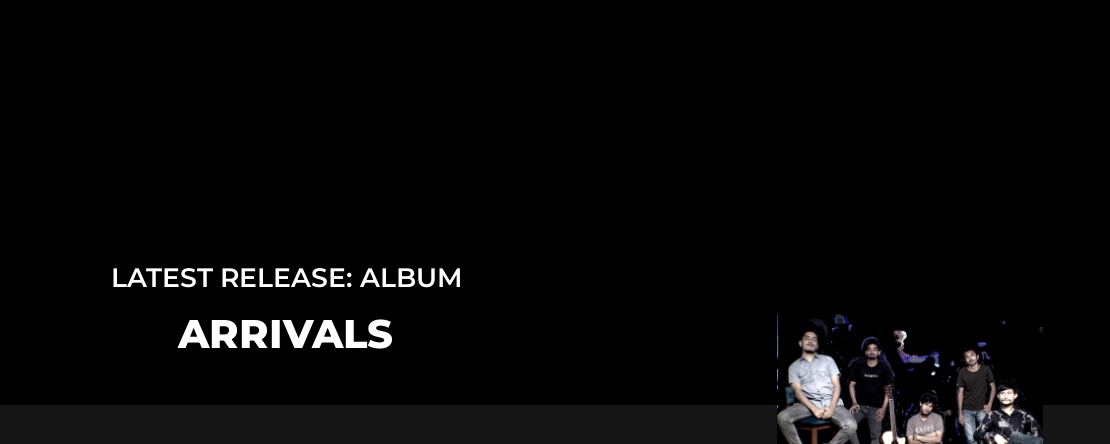Respond with a single word or short phrase to the following question: 
When was the band Circle of Fifths formed?

2020